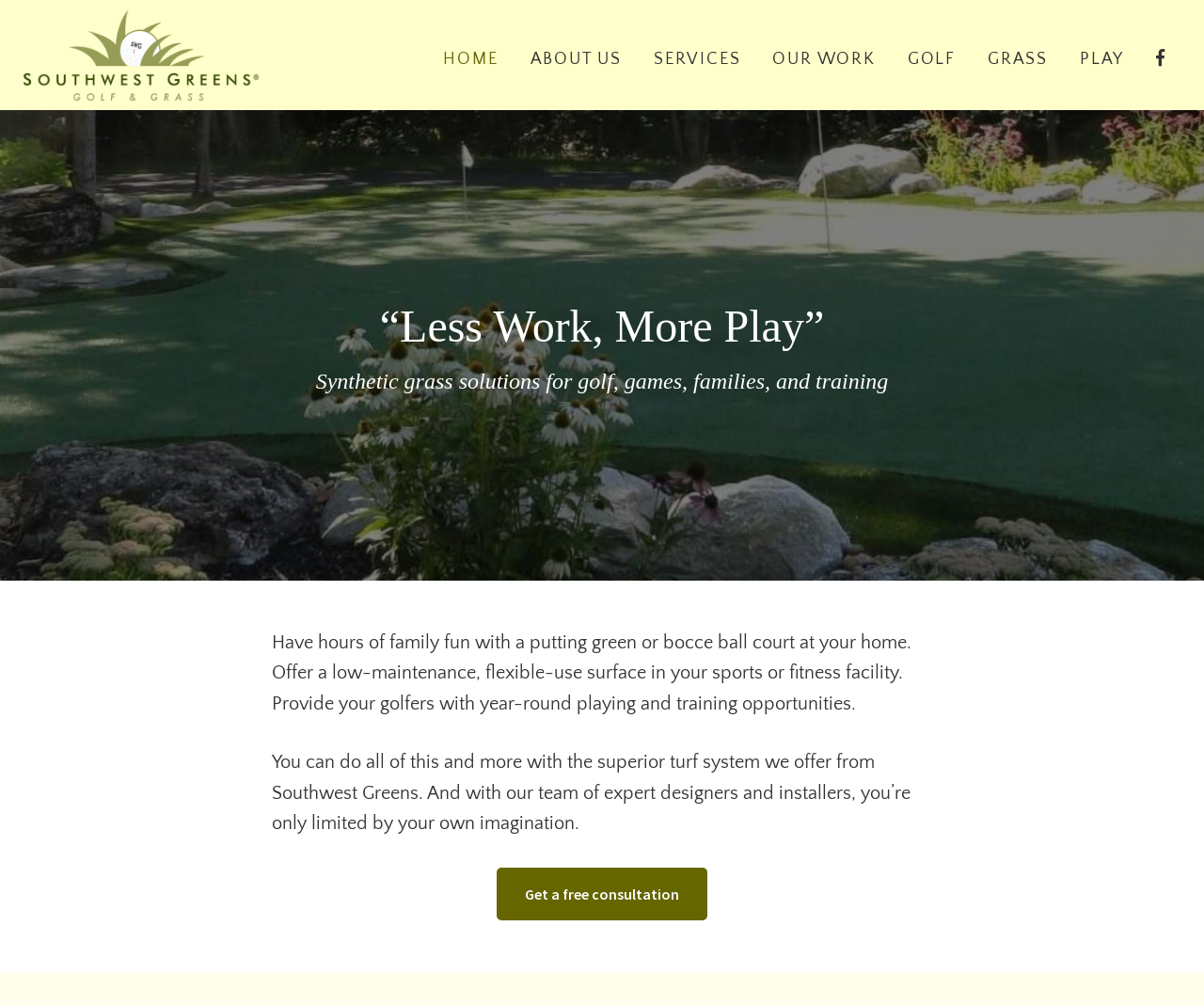Describe every aspect of the webpage comprehensively.

The webpage is for Southwest Greens of Maine, a website that offers synthetic grass solutions for various purposes. At the top left corner, there are three "Skip to" links, allowing users to navigate to primary navigation, main content, or footer. Next to these links, there is a logo image of Southwest Greens of Maine, accompanied by a heading with the same name.

Below the logo, there is a brief description of the website, stating that it is a website for Southwest Greens of Maine. The main navigation menu is located at the top center of the page, with seven links: HOME, ABOUT US, SERVICES, OUR WORK, GOLF, GRASS, and PLAY. The navigation menu is followed by a social media link, represented by an icon.

The main content of the page is divided into three sections. The first section has a heading with a quote, "Less Work, More Play", and a brief description of the company's services, offering synthetic grass solutions for golf, games, families, and training. The second section describes the benefits of having a synthetic grass surface, such as having hours of family fun with a putting green or bocce ball court at home, or providing a low-maintenance surface for sports or fitness facilities. The third section highlights the company's expertise in designing and installing turf systems, encouraging users to explore their imagination.

At the bottom of the page, there is a call-to-action link, "Get a free consultation", inviting users to take the first step in exploring the company's services.